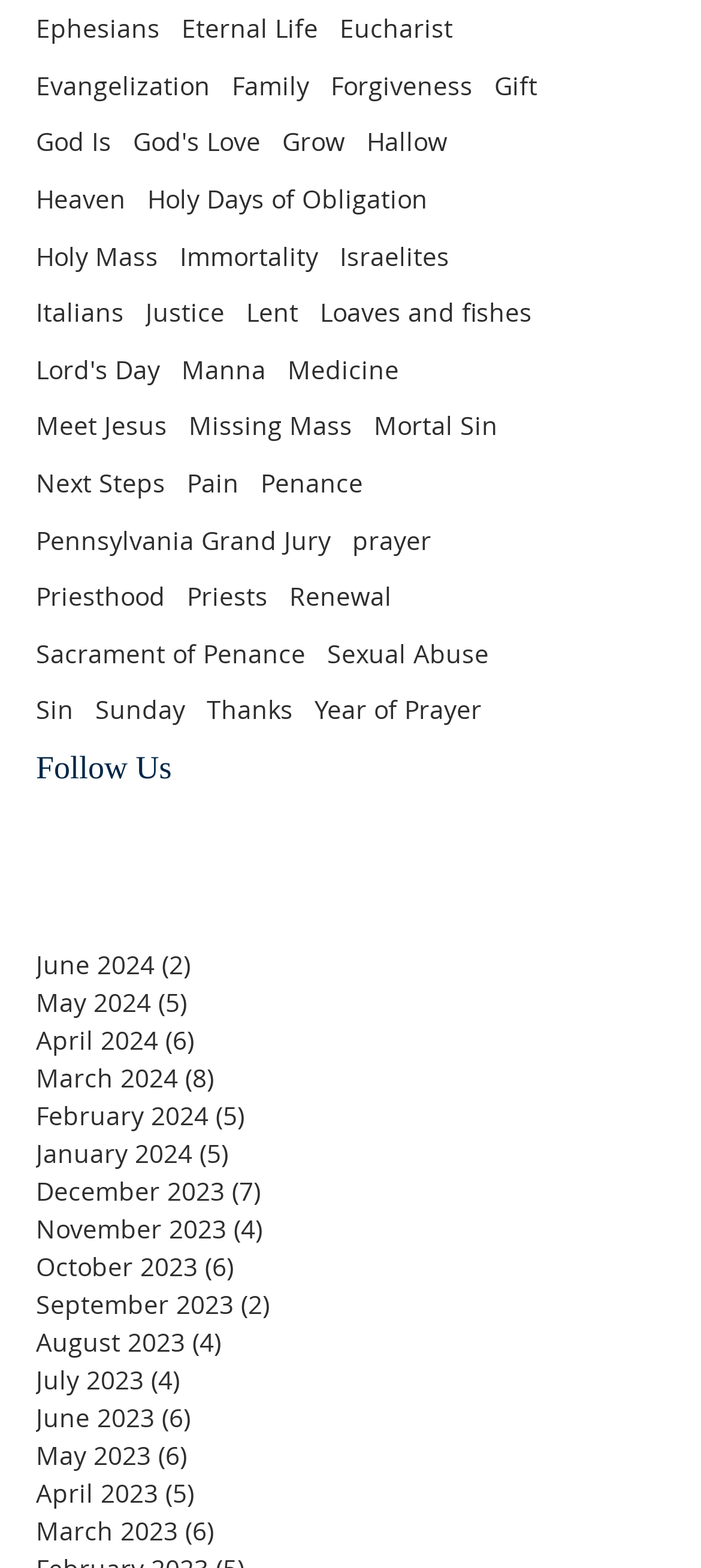Please predict the bounding box coordinates (top-left x, top-left y, bottom-right x, bottom-right y) for the UI element in the screenshot that fits the description: Holy Days of Obligation

[0.21, 0.116, 0.61, 0.138]